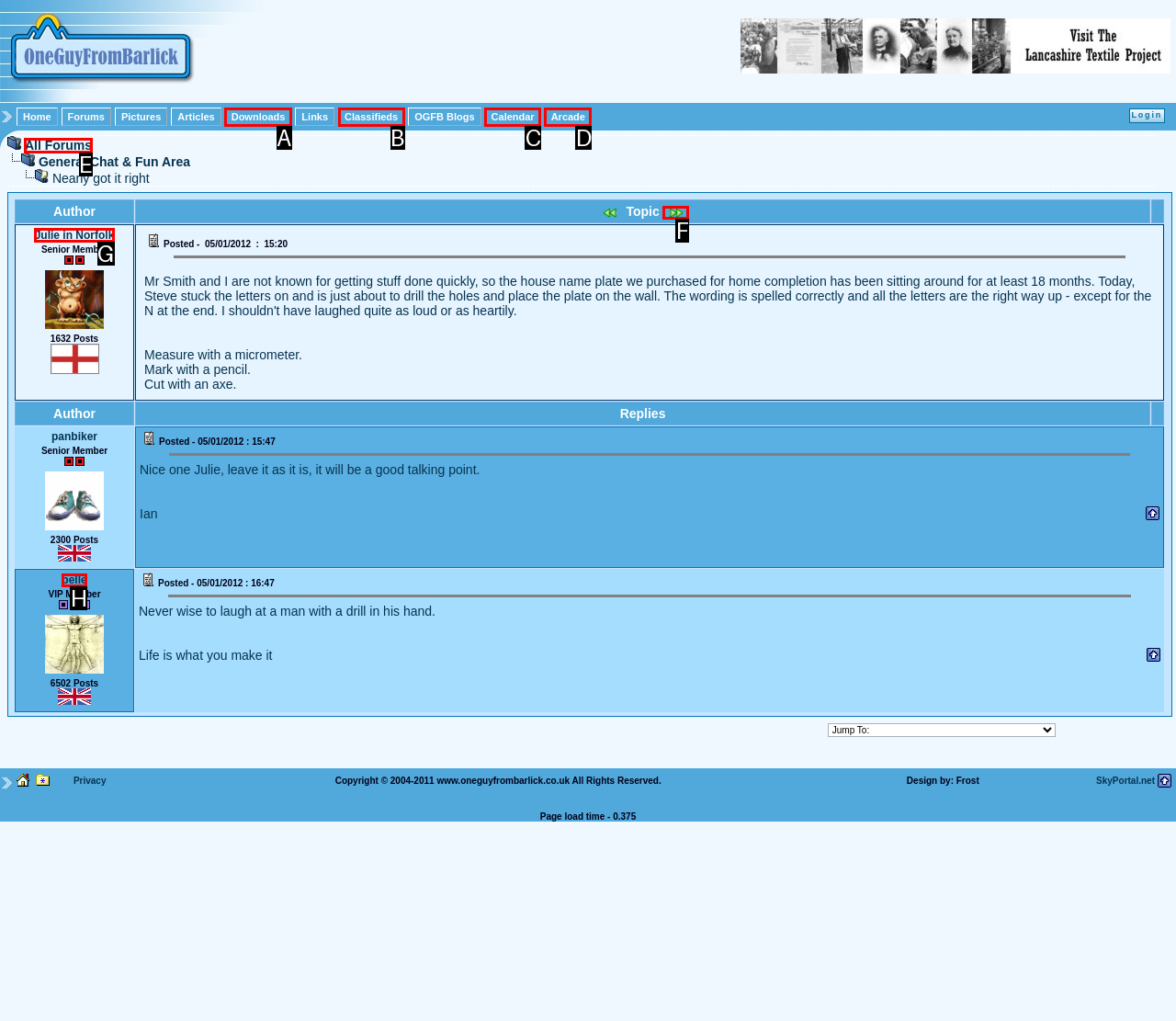Identify the correct lettered option to click in order to perform this task: Click the 'Julie in Norfolk' link. Respond with the letter.

G